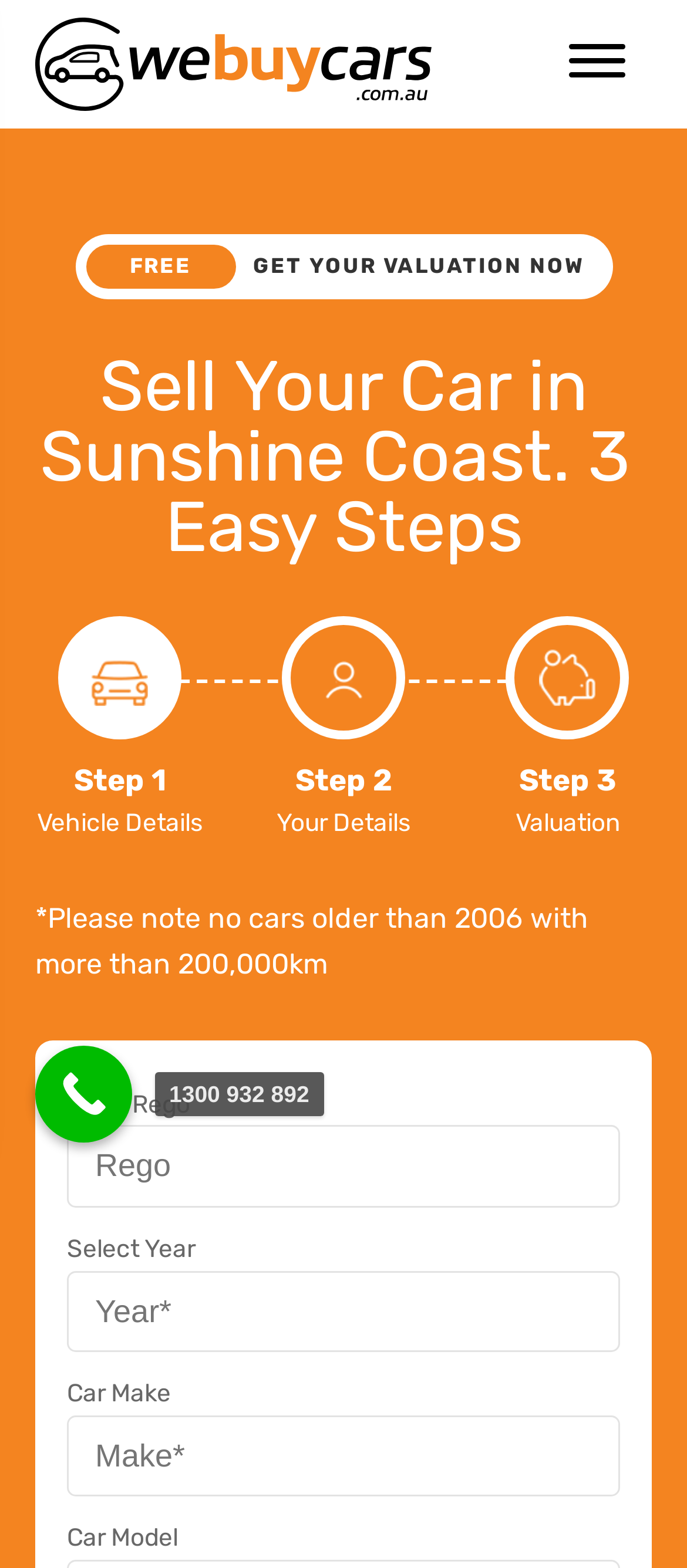Please extract and provide the main headline of the webpage.

Sell Your Car in Sunshine Coast. 3 
Easy Steps